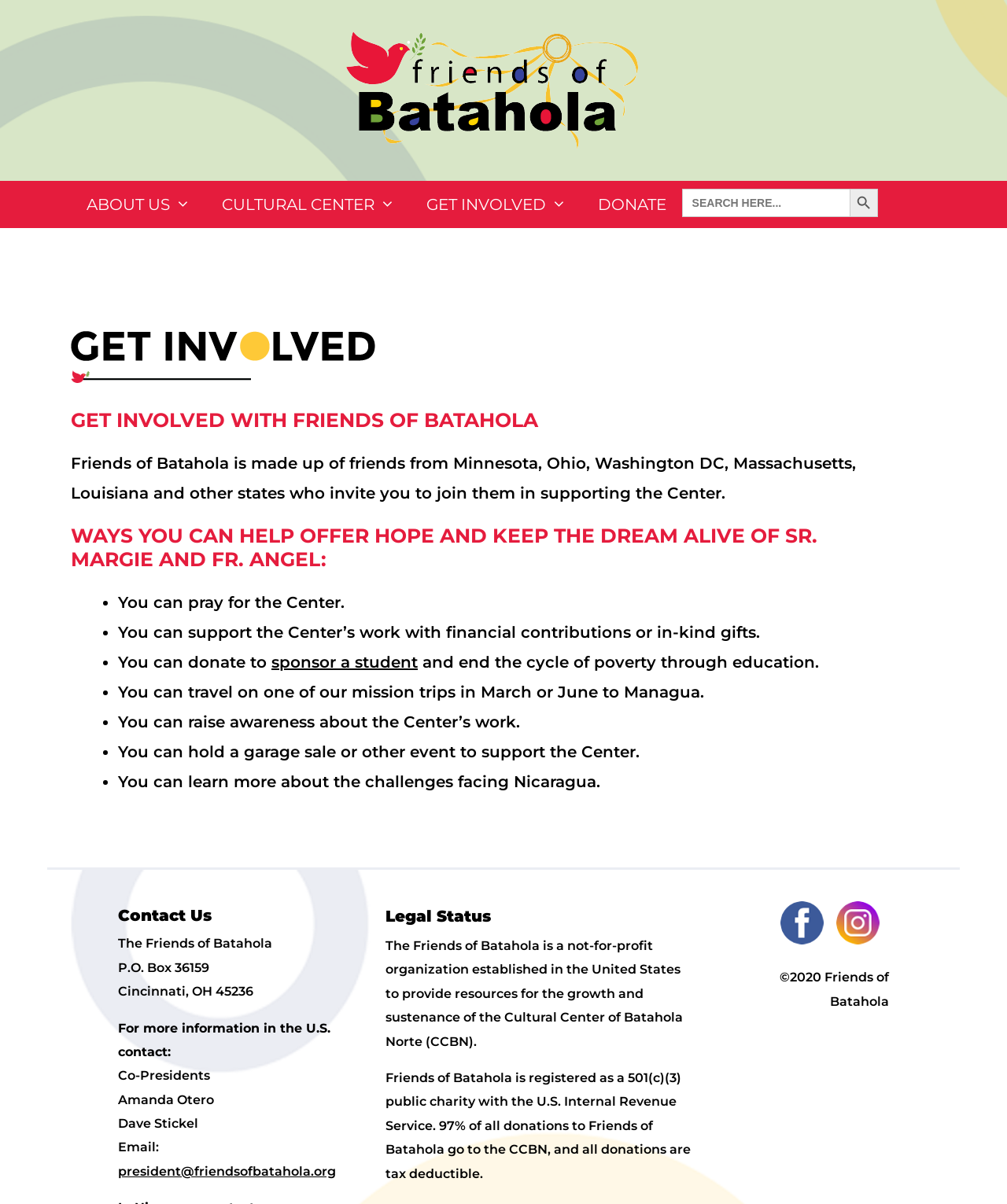What are the ways to help the Center?
Answer the question with a single word or phrase, referring to the image.

Pray, support financially, donate, travel, raise awareness, hold events